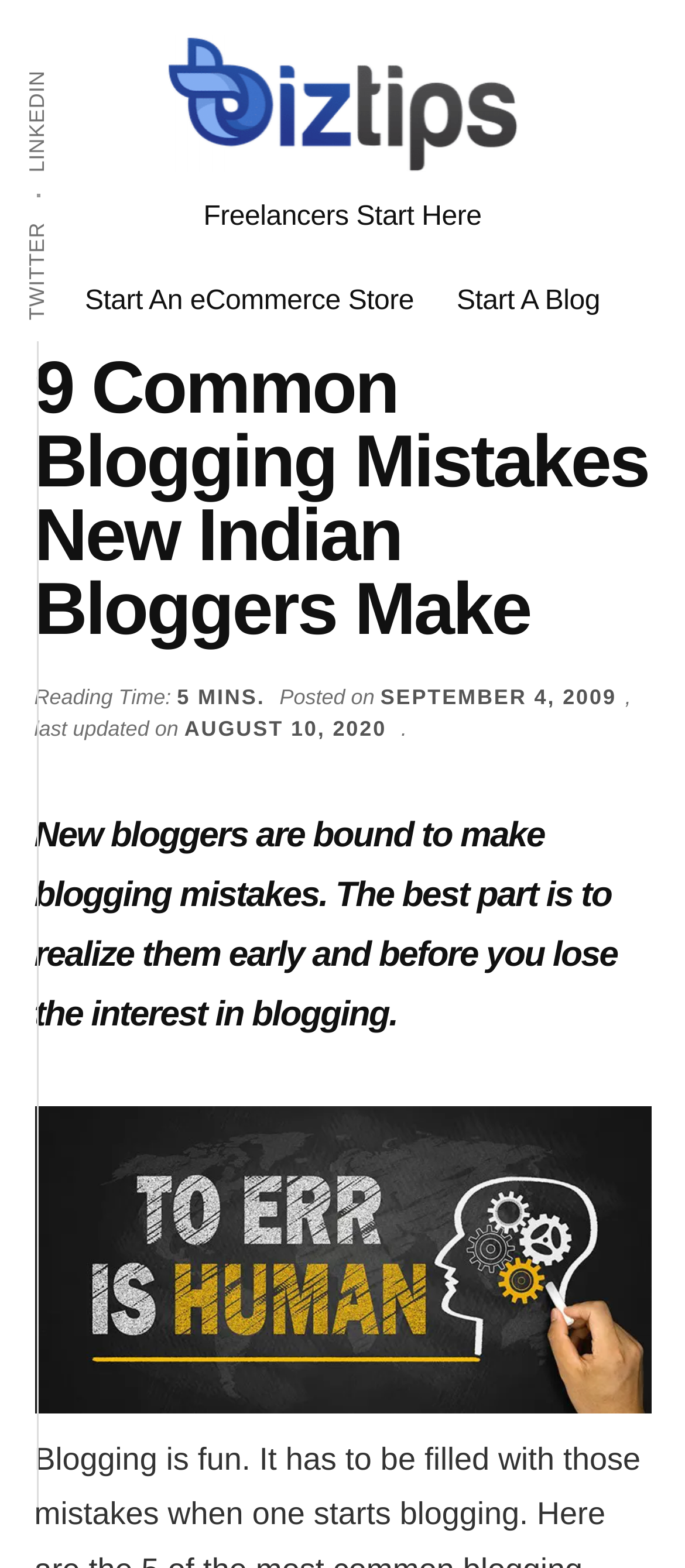Please examine the image and answer the question with a detailed explanation:
What is the topic of the article?

I found the topic of the article by looking at the header section, where it says '9 Common Blogging Mistakes New Indian Bloggers Make', and also by reading the introductory text that says 'New bloggers are bound to make blogging mistakes...'.